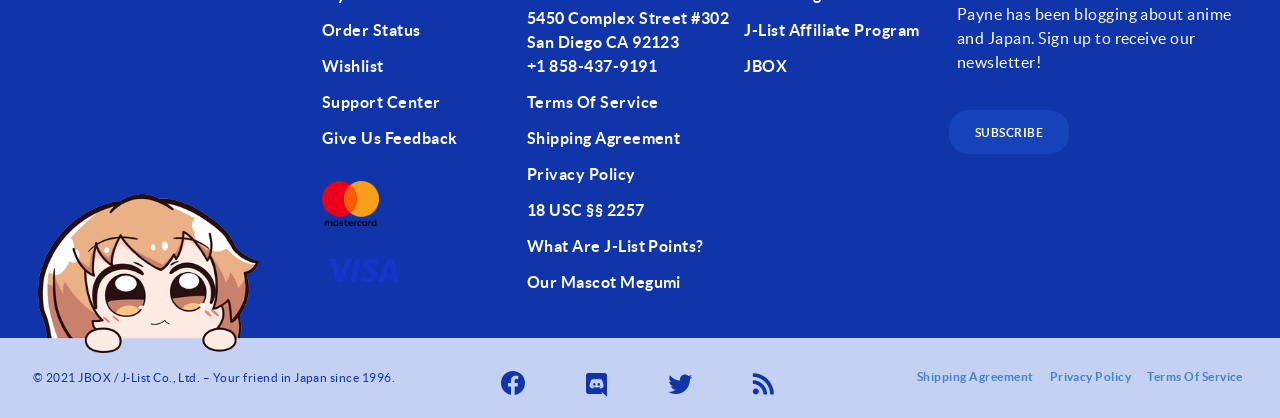Identify the coordinates of the bounding box for the element that must be clicked to accomplish the instruction: "View order status".

[0.252, 0.034, 0.4, 0.11]